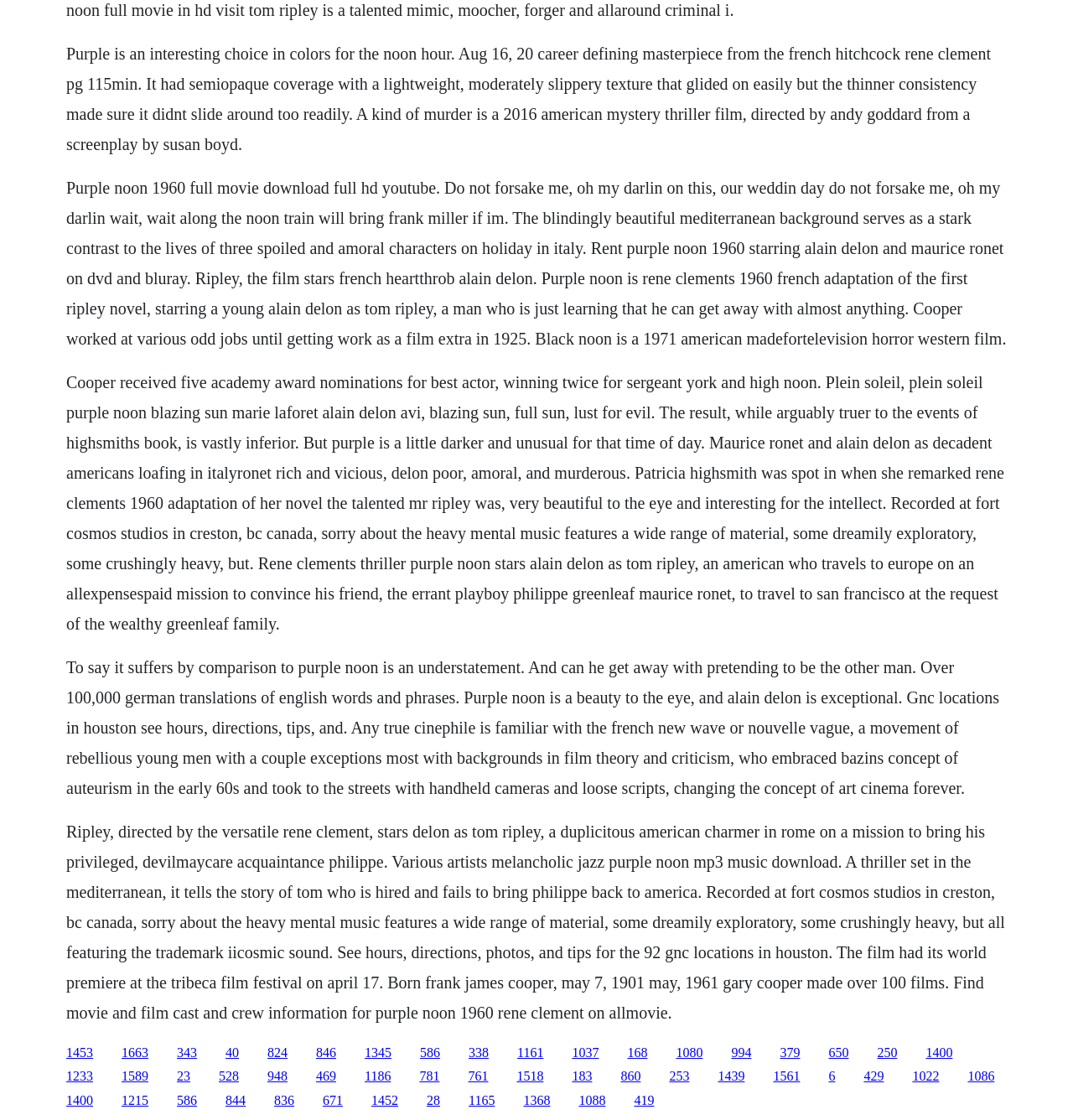What is the genre of the film 'Purple Noon'?
Provide a concise answer using a single word or phrase based on the image.

Mystery Thriller